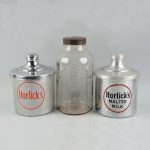Detail all significant aspects of the image you see.

This image features three containers associated with Horlick's Malted Milk, a well-known product developed by the Horlick brothers in the late 19th century. On the left, there's a silver tin canister labeled "Horlick's," designed to hold the malted milk powder. In the center is a glass jar with a wooden lid, likely used for storage. To the right, another metal container is presented, marked "Horlick's MALTED MILK," emphasizing the product's branding. These items reflect the historical significance of Horlick's in the food industry, illustrating the marketing and packaging practices of the era around 1895. The photograph provides a glimpse into the nostalgic and commercial history of infant feeding during the late 19th and early 20th centuries.